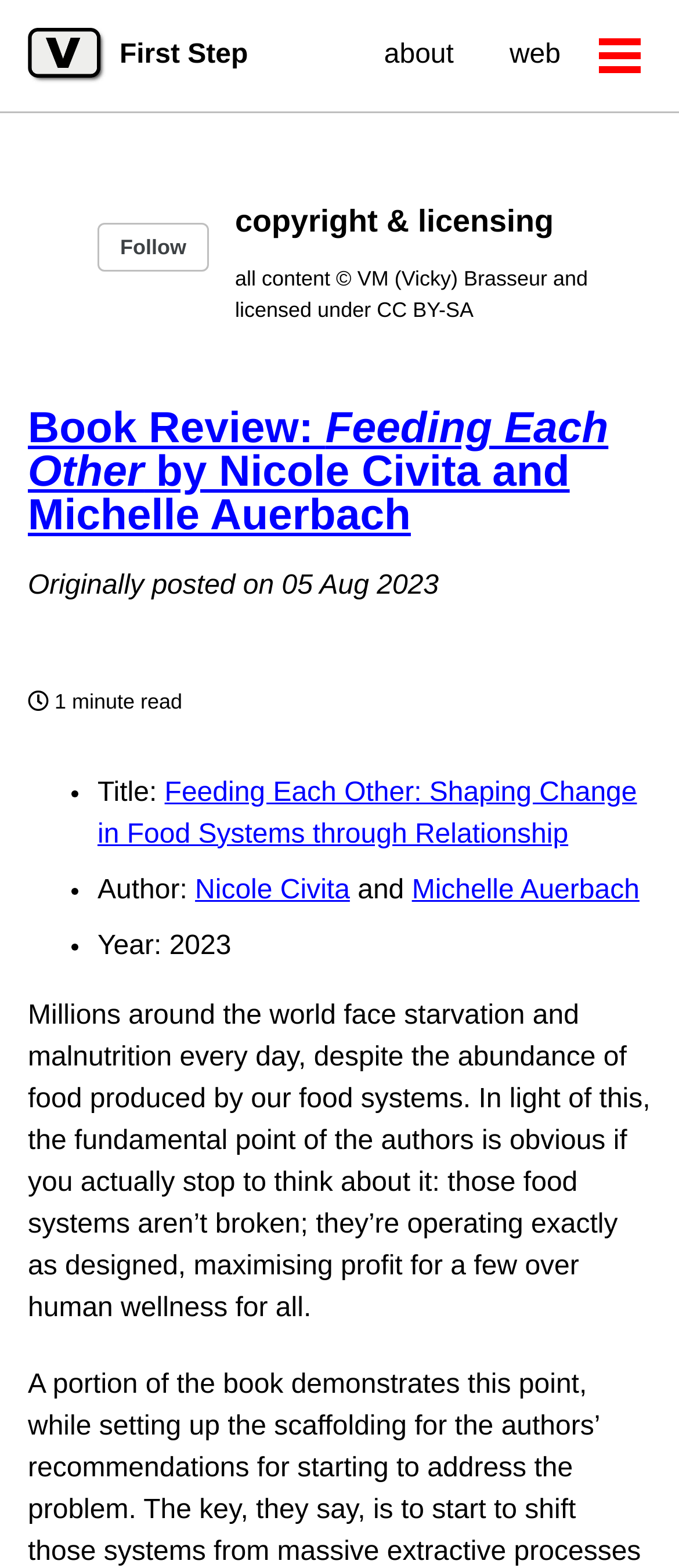Explain the webpage in detail.

This webpage is a book review titled "Book Review: Feeding Each Other by Nicole Civita and Michelle Auerbach". At the top left corner, there are three "Skip to" links, followed by two "First Step" links with an accompanying image. On the top right corner, there are navigation links "about" and "web", and a "Toggle menu" button.

Below the navigation links, there is a copyright and licensing section, which includes a heading and a static text stating that all content is copyrighted by VM (Vicky) Brasseur and licensed under CC BY-SA.

The main content of the webpage is the book review, which has a heading and a link with the same title. Below the title, there is a brief description of the post, including the original posting date and the reading time. The review is divided into sections, each marked with a bullet point. The sections include the title of the book, the authors' names, and the publication year.

The main body of the review is a block of text that discusses the book's theme, highlighting the authors' point that food systems are designed to maximize profit over human wellness.